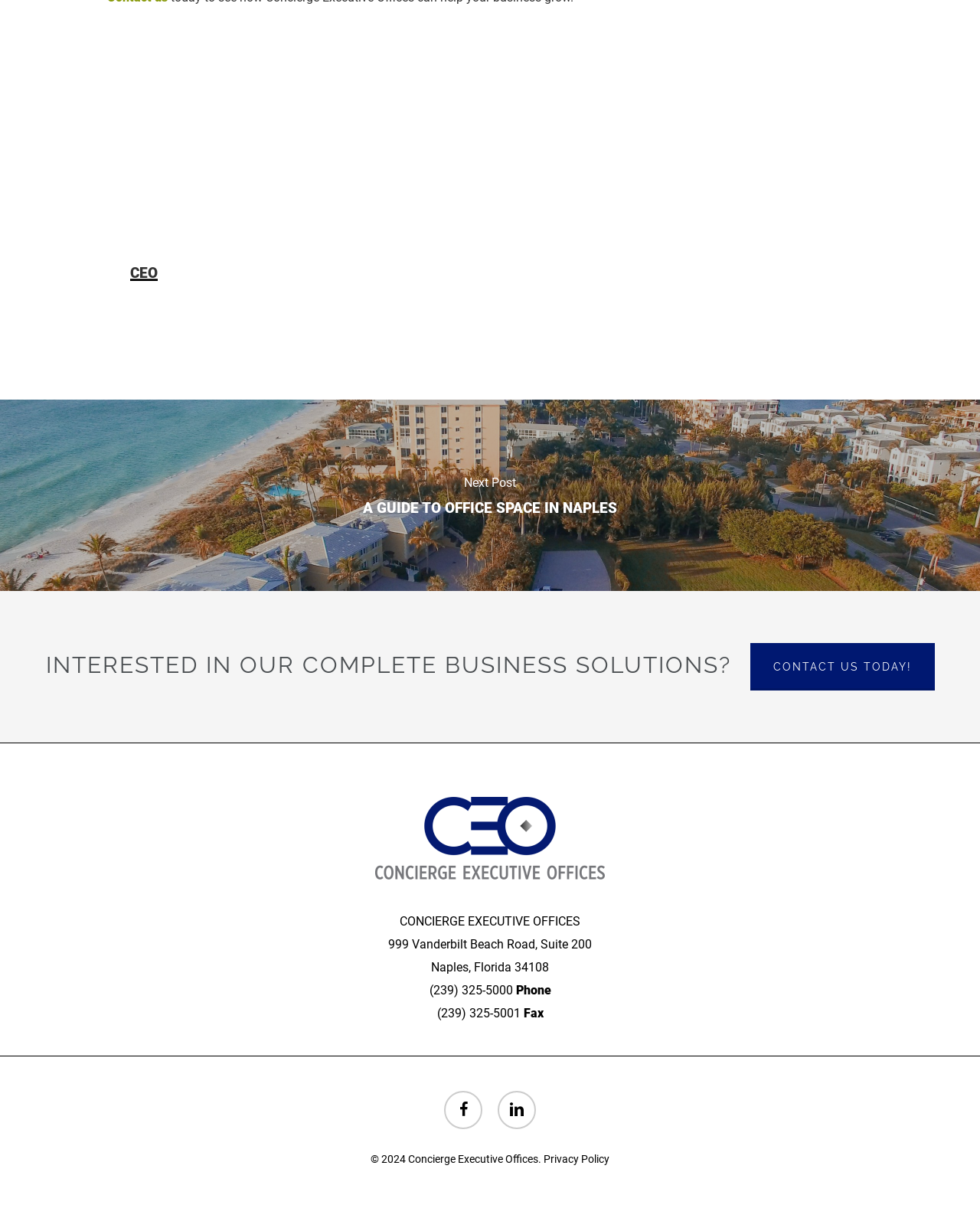Locate the bounding box coordinates of the item that should be clicked to fulfill the instruction: "Contact us today".

[0.765, 0.527, 0.954, 0.566]